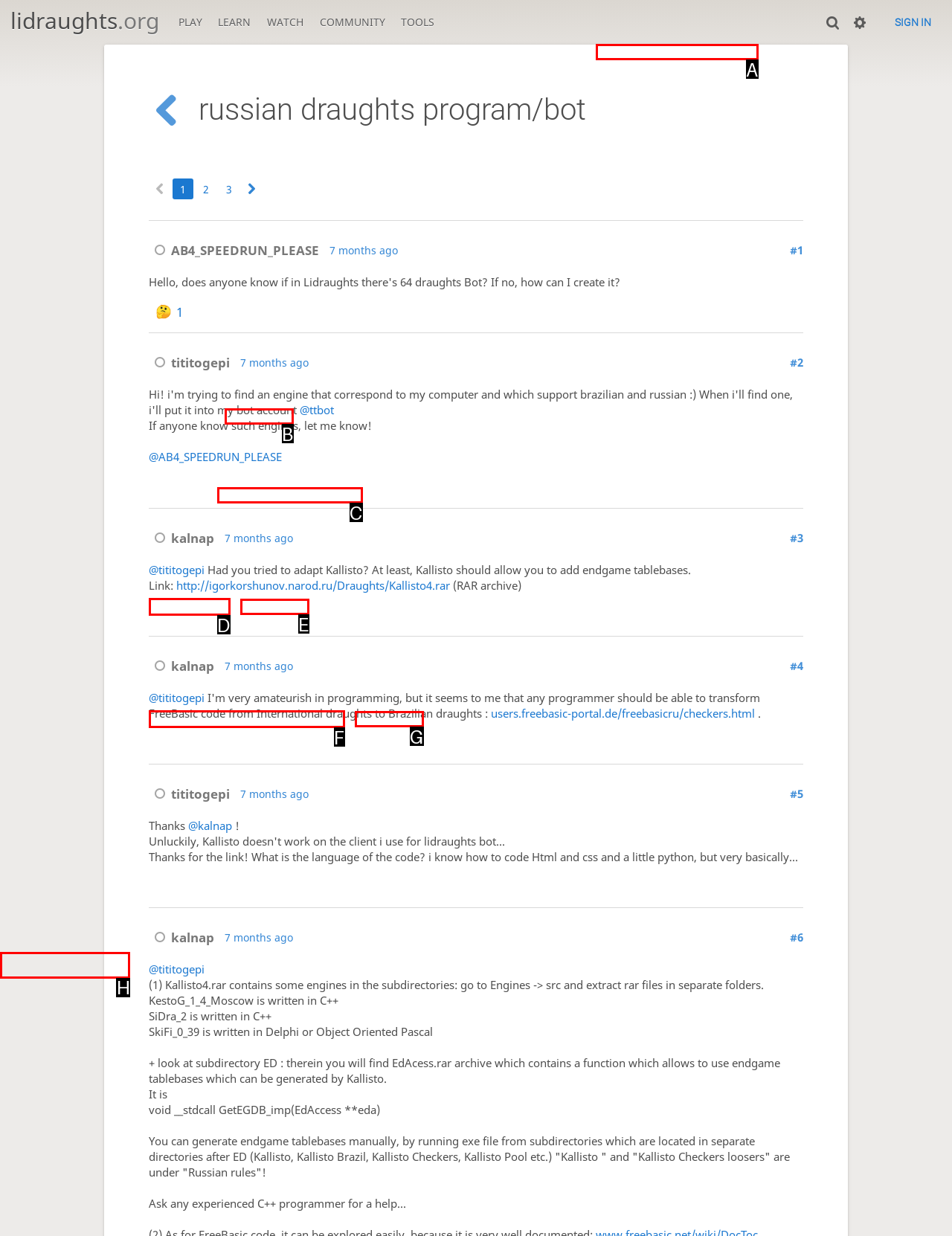Match the option to the description: BOT AttackingOrDefending
State the letter of the correct option from the available choices.

F